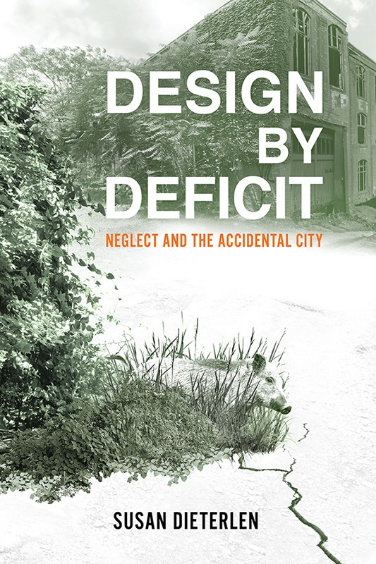Generate a detailed caption that encompasses all aspects of the image.

The image depicts the cover of the book titled "Design by Deficit: Neglect and the Accidental City" by Susan Dieterlen. The artwork features a striking contrast between urban decay and nature's resilience, portraying a crumbling building overgrown with greenery. The title is prominently displayed in bold, uppercase letters at the top, using a mix of white and orange text, symbolizing the stark juxtaposition of neglect and life. Below the title, the subtitle emphasizes the theme of unintended consequences in urban environments. The overall design combines elements of realism and artistry, inviting readers to explore the complex relationship between urban areas and the natural world.